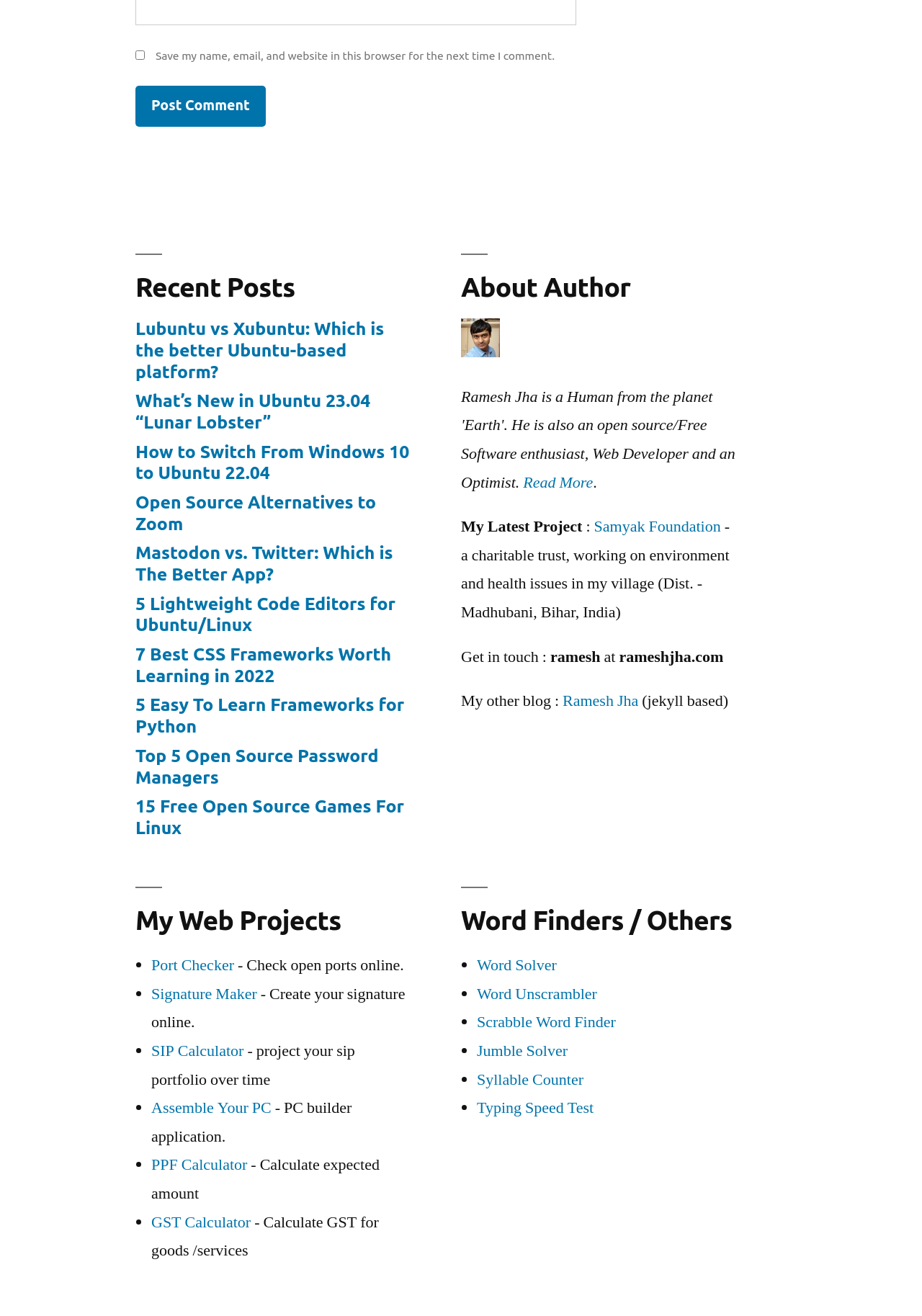What is the topic of the recent posts section?
Please utilize the information in the image to give a detailed response to the question.

The recent posts section lists several links with titles related to technology and programming, such as 'Lubuntu vs Xubuntu', 'What’s New in Ubuntu 23.04', and '5 Lightweight Code Editors for Ubuntu/Linux'. This suggests that the topic of the recent posts section is technology and programming.